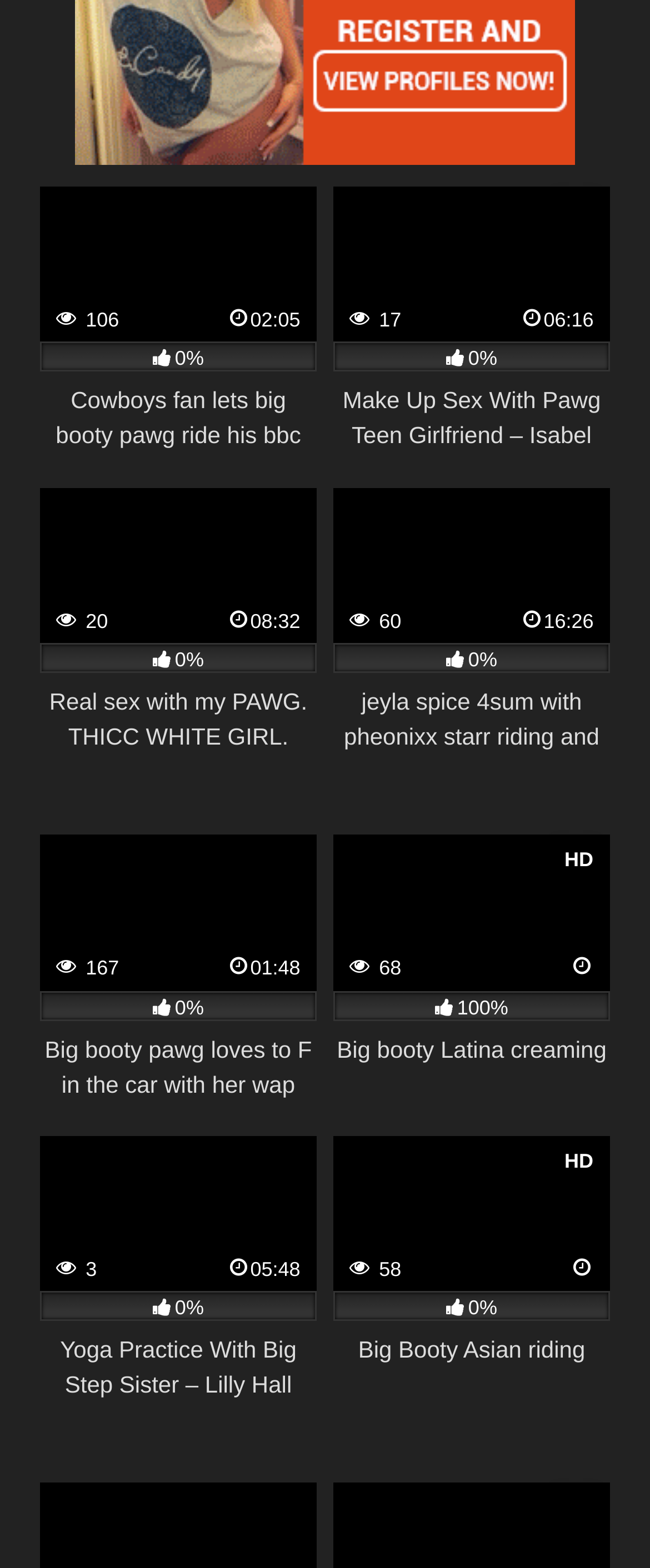What is the purpose of the icons with '' text?
Based on the content of the image, thoroughly explain and answer the question.

The icons with '' text are located at the top, middle, and bottom of the webpage, suggesting that they are used for pagination. They likely allow users to navigate to the next or previous page of content.